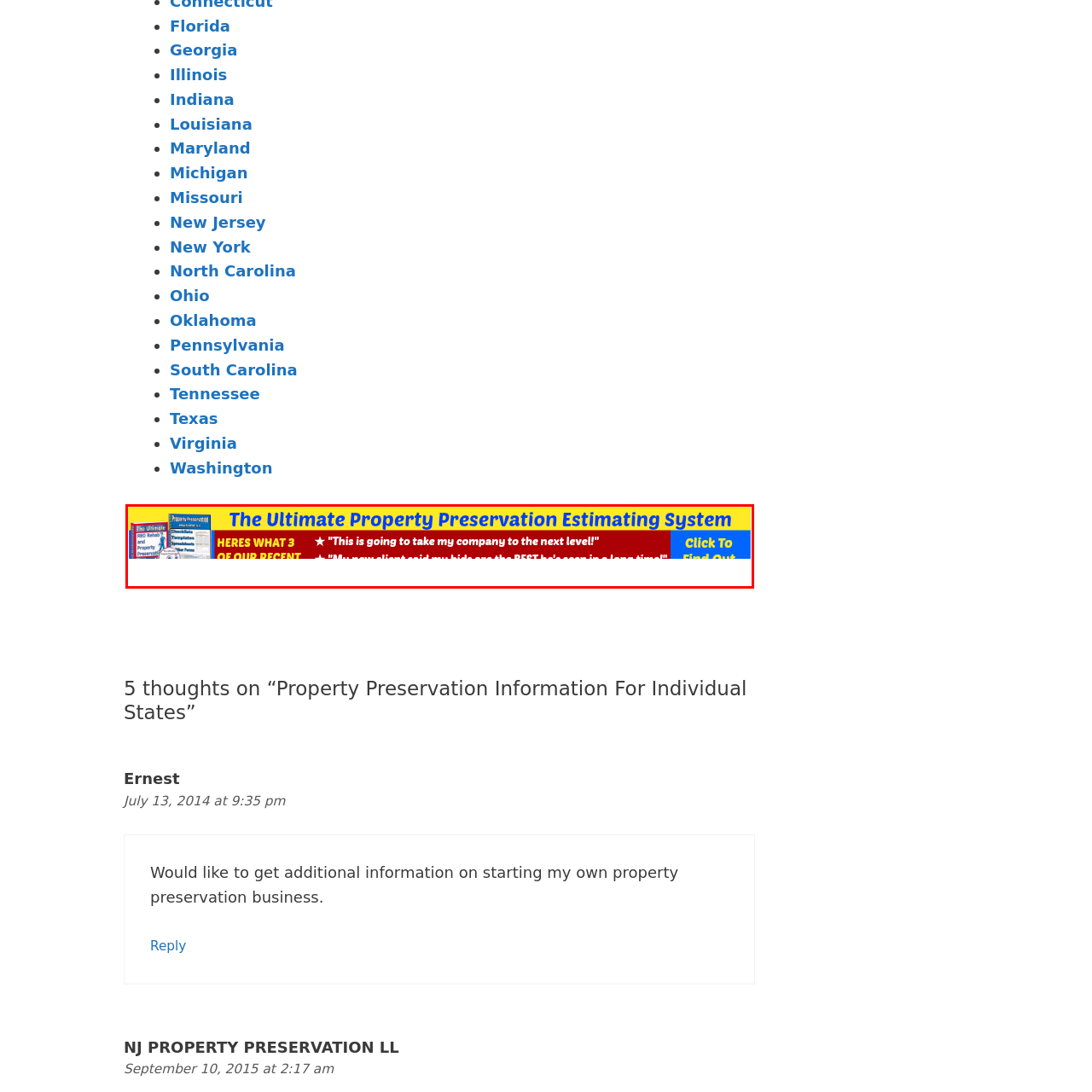Look closely at the image within the red bounding box, What action is the viewer invited to take at the bottom of the banner? Respond with a single word or short phrase.

Click to find out